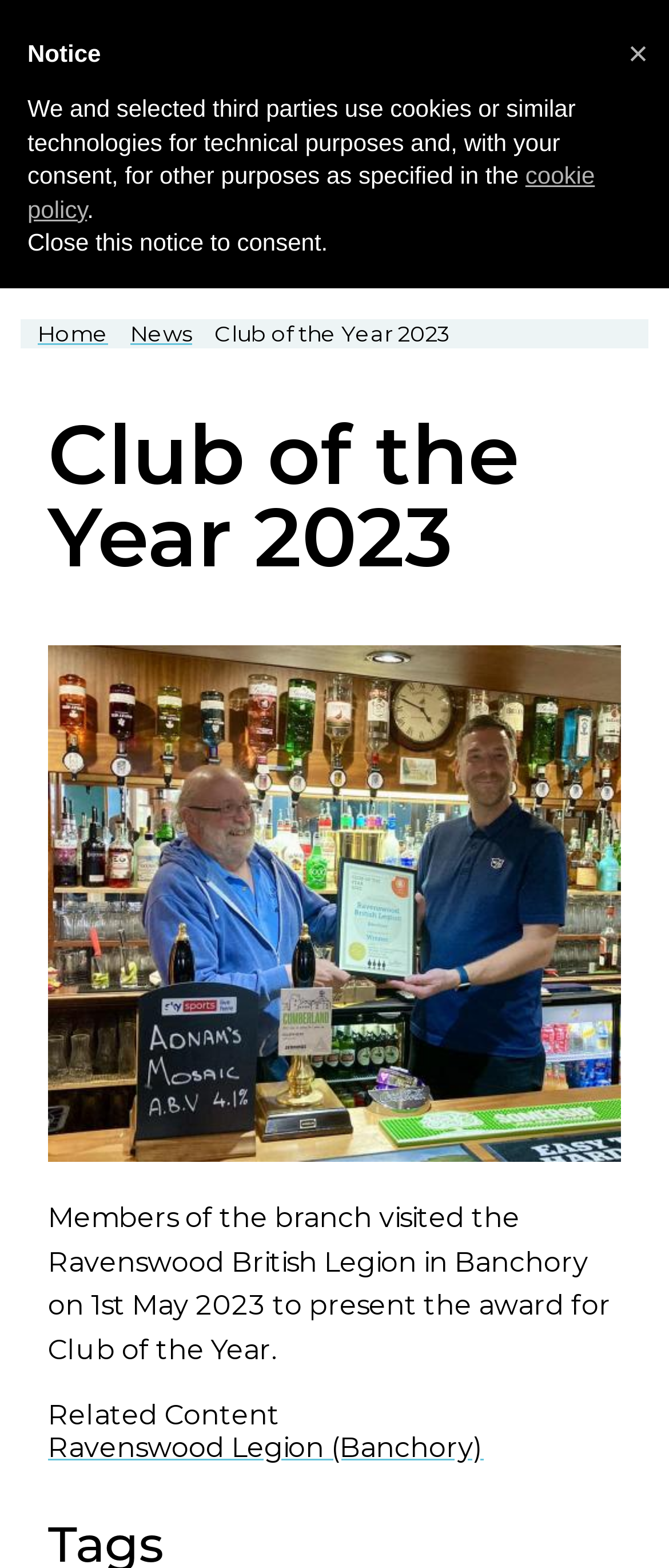What is the purpose of the branch members' visit to the Ravenswood British Legion?
Using the details from the image, give an elaborate explanation to answer the question.

The answer can be inferred from the static text element 'Members of the branch visited the Ravenswood British Legion in Banchory on 1st May 2023 to present the award for Club of the Year.' which mentions the purpose of the branch members' visit.